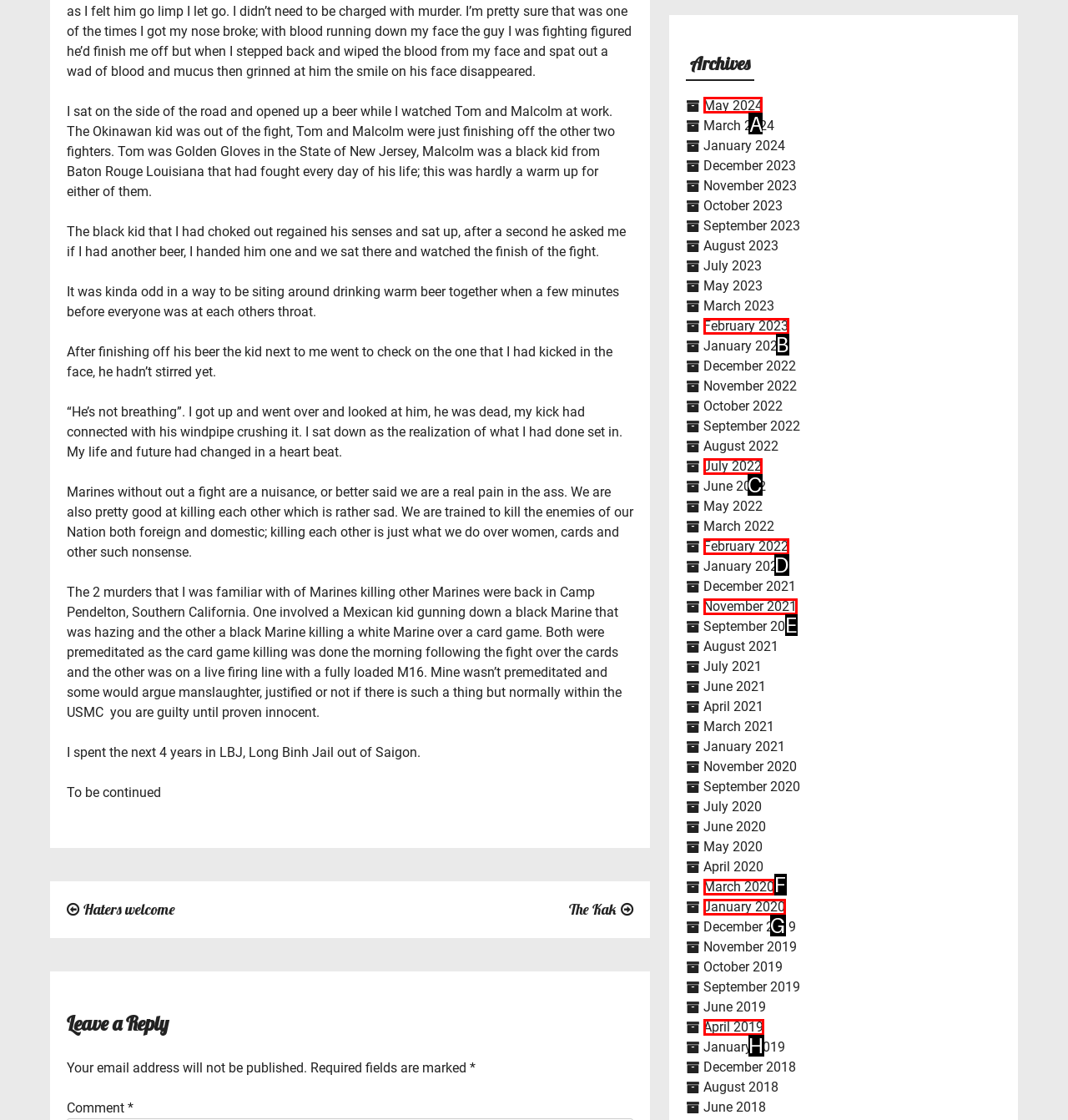For the instruction: Click on 'May 2024', which HTML element should be clicked?
Respond with the letter of the appropriate option from the choices given.

A